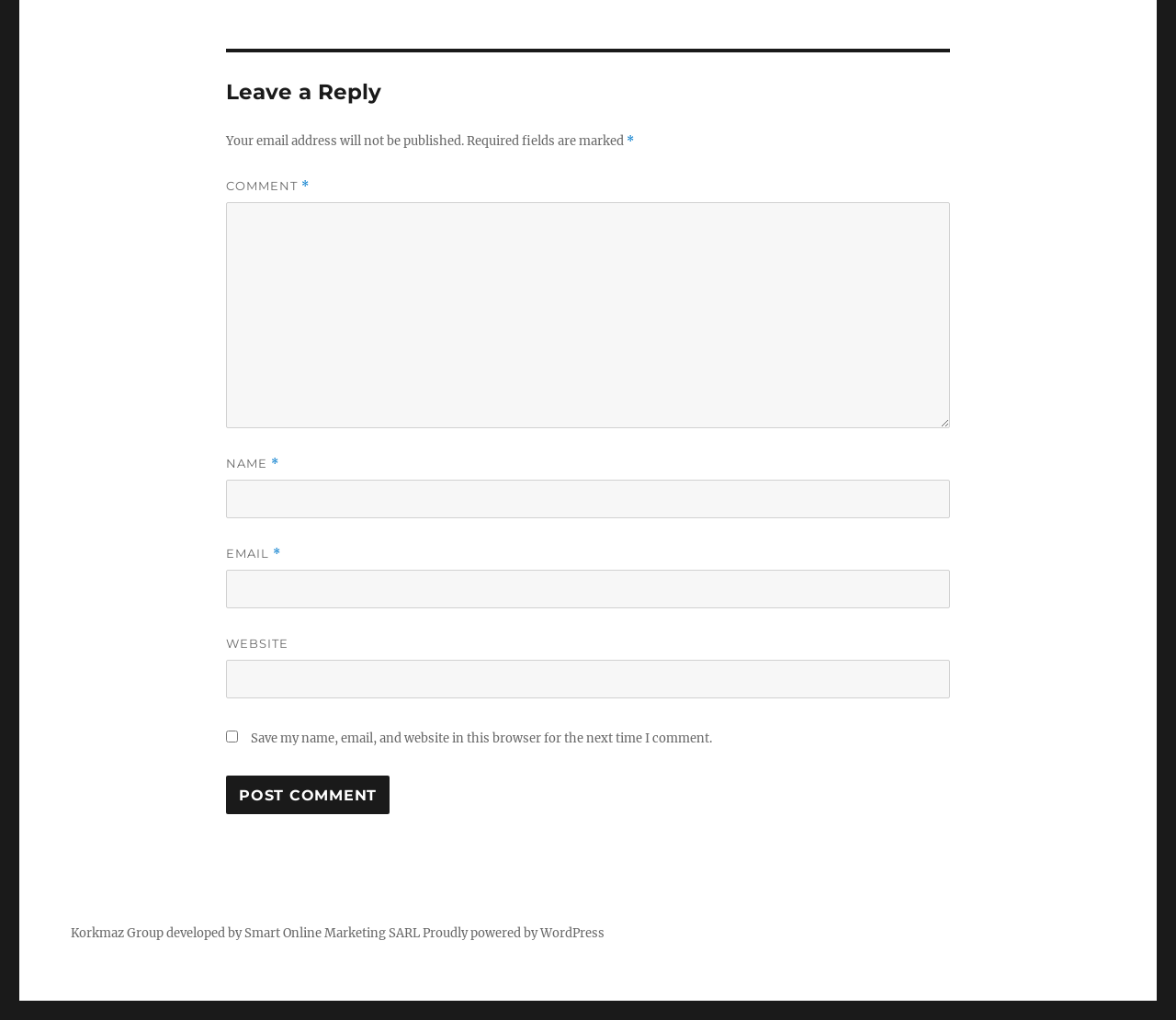How many links are there at the bottom of the page?
Please provide a comprehensive and detailed answer to the question.

There are two links at the bottom of the page, which are 'Korkmaz Group developed by Smart Online Marketing SARL' and 'Proudly powered by WordPress'.